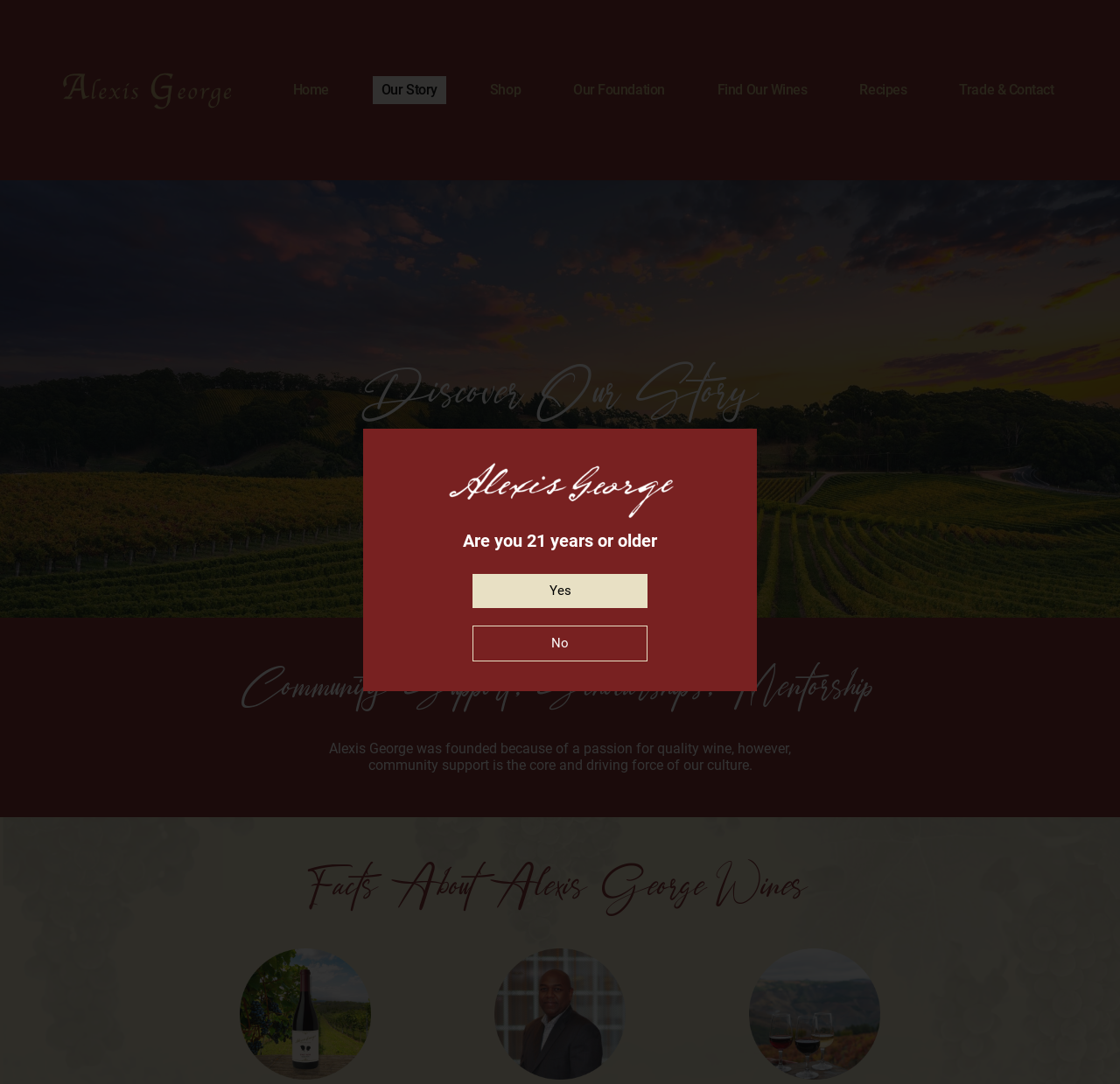Determine the coordinates of the bounding box for the clickable area needed to execute this instruction: "Click Home".

[0.254, 0.07, 0.301, 0.096]